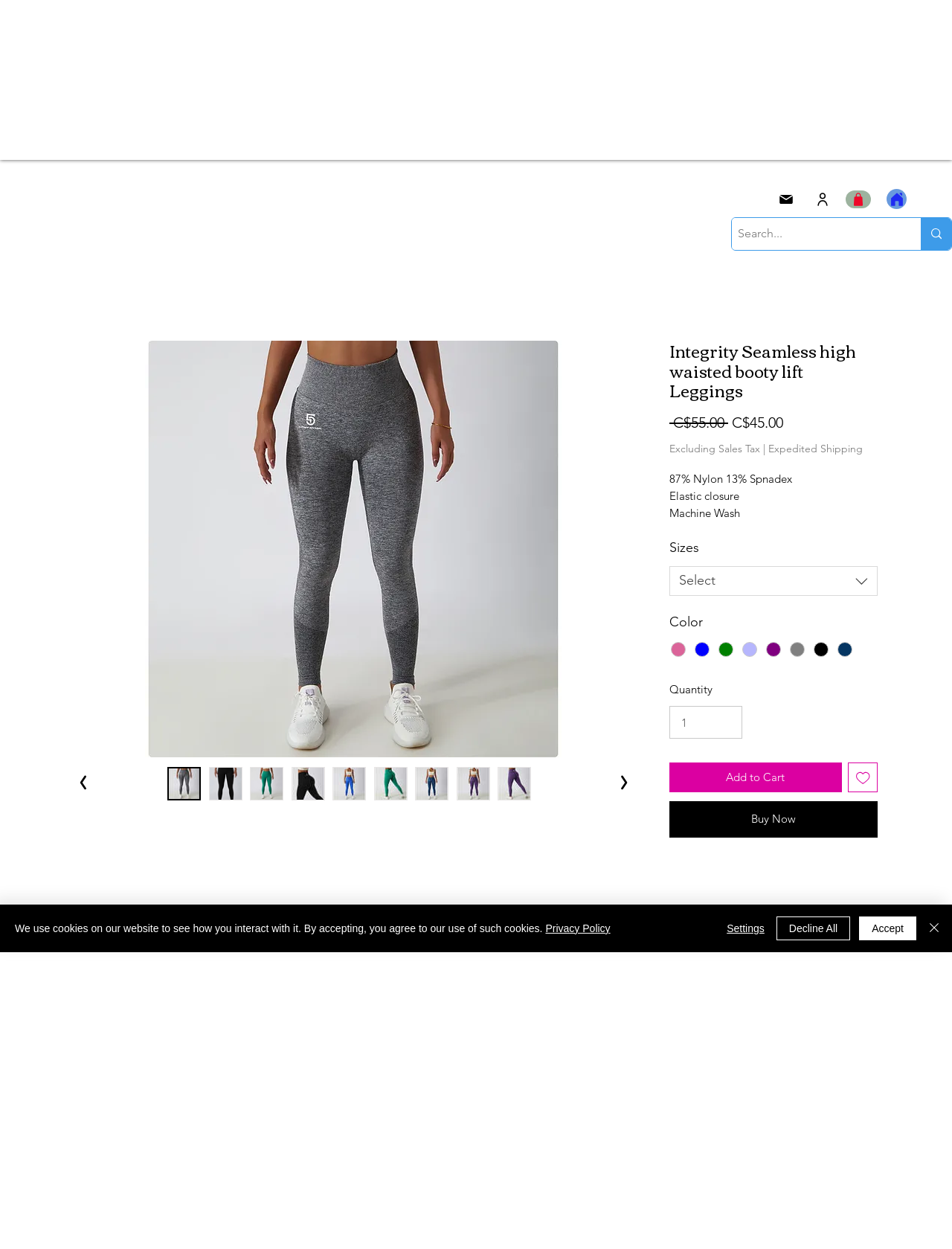Carefully examine the image and provide an in-depth answer to the question: What is the regular price of the product?

I found the regular price by looking at the static text element with the text 'Regular Price' and the adjacent static text element with the text 'C$55.00'.